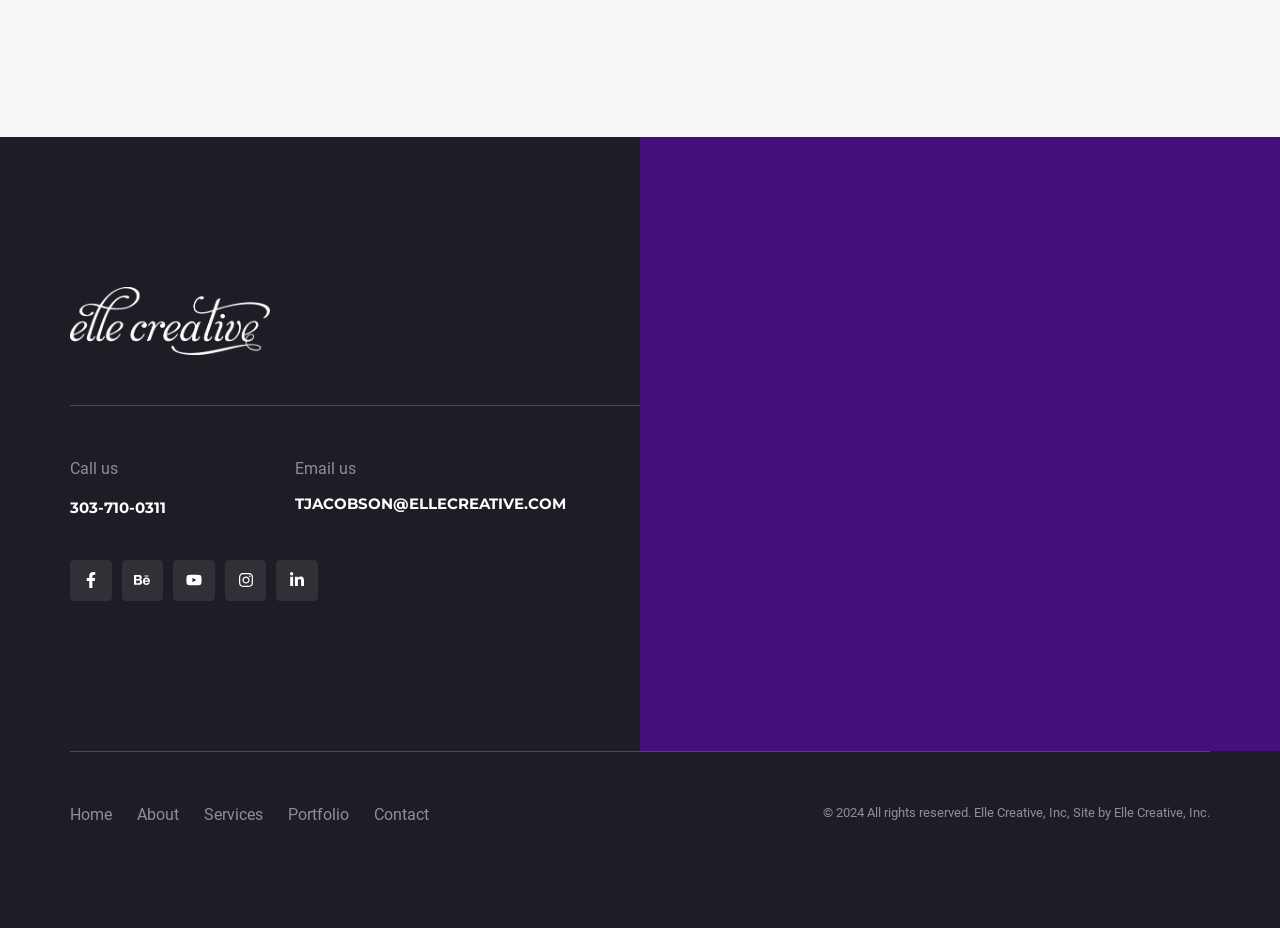What is the copyright year?
Using the visual information, answer the question in a single word or phrase.

2024